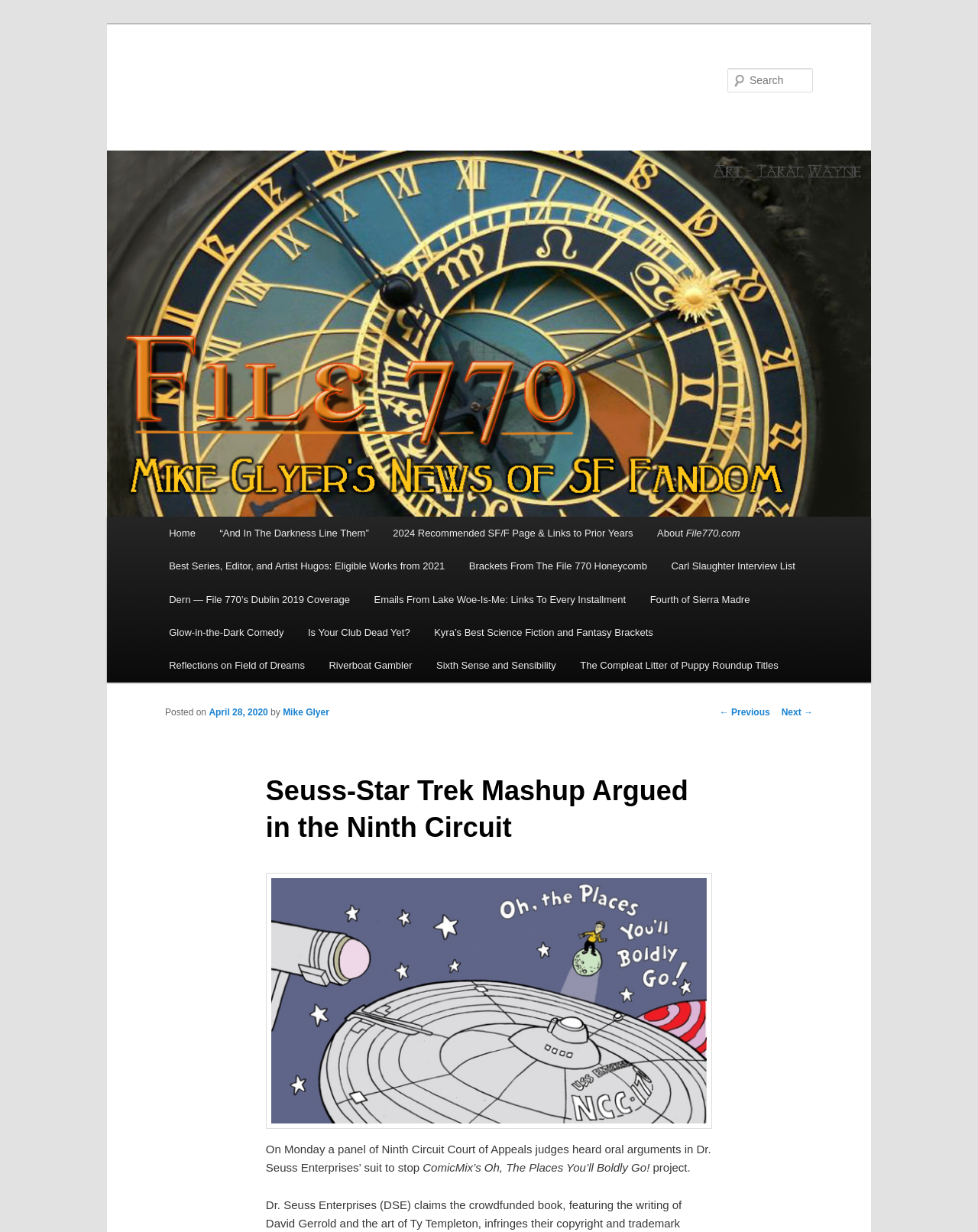Please find the bounding box coordinates of the element's region to be clicked to carry out this instruction: "Read the Fair Processing Notice".

None